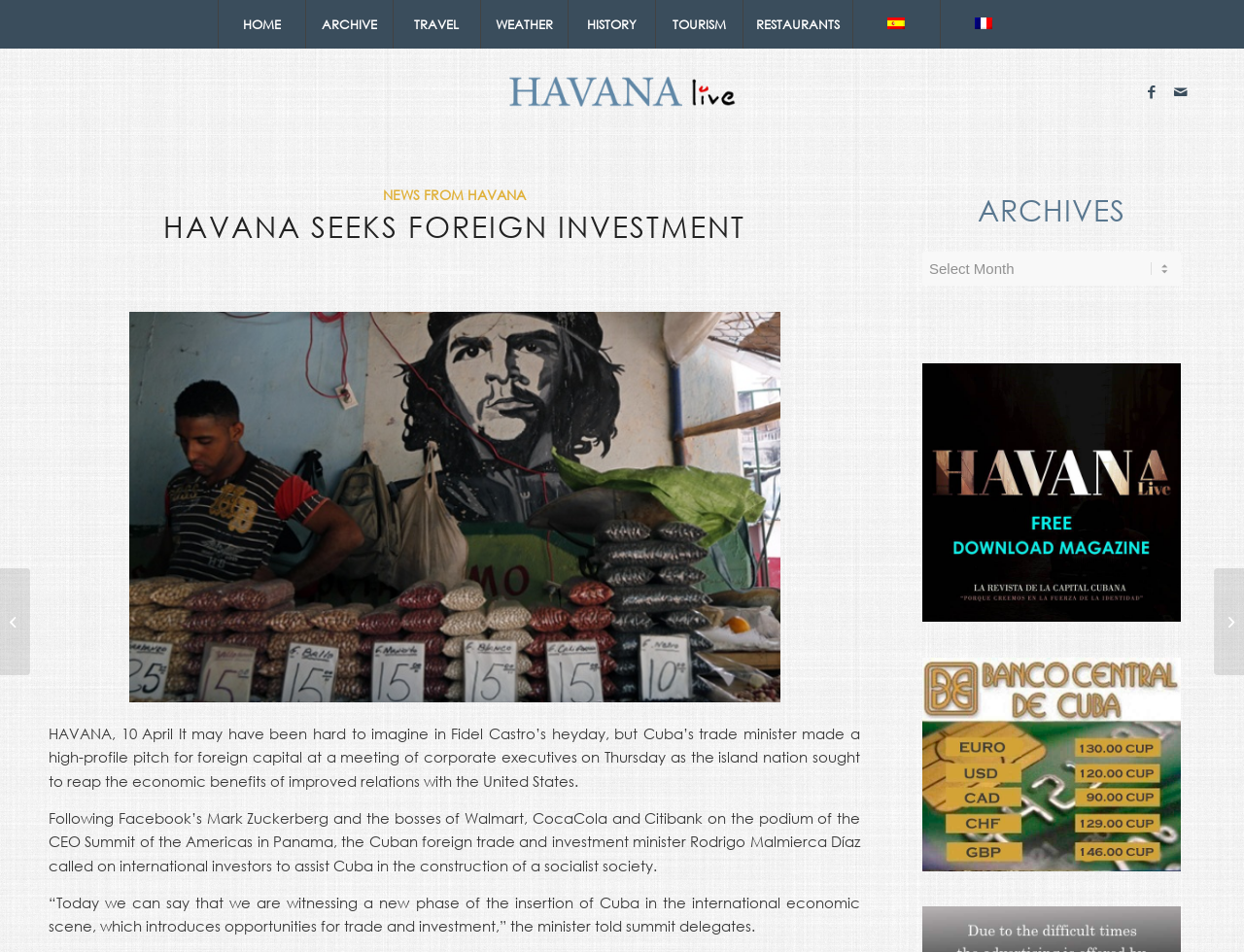Identify the headline of the webpage and generate its text content.

HAVANA SEEKS FOREIGN INVESTMENT